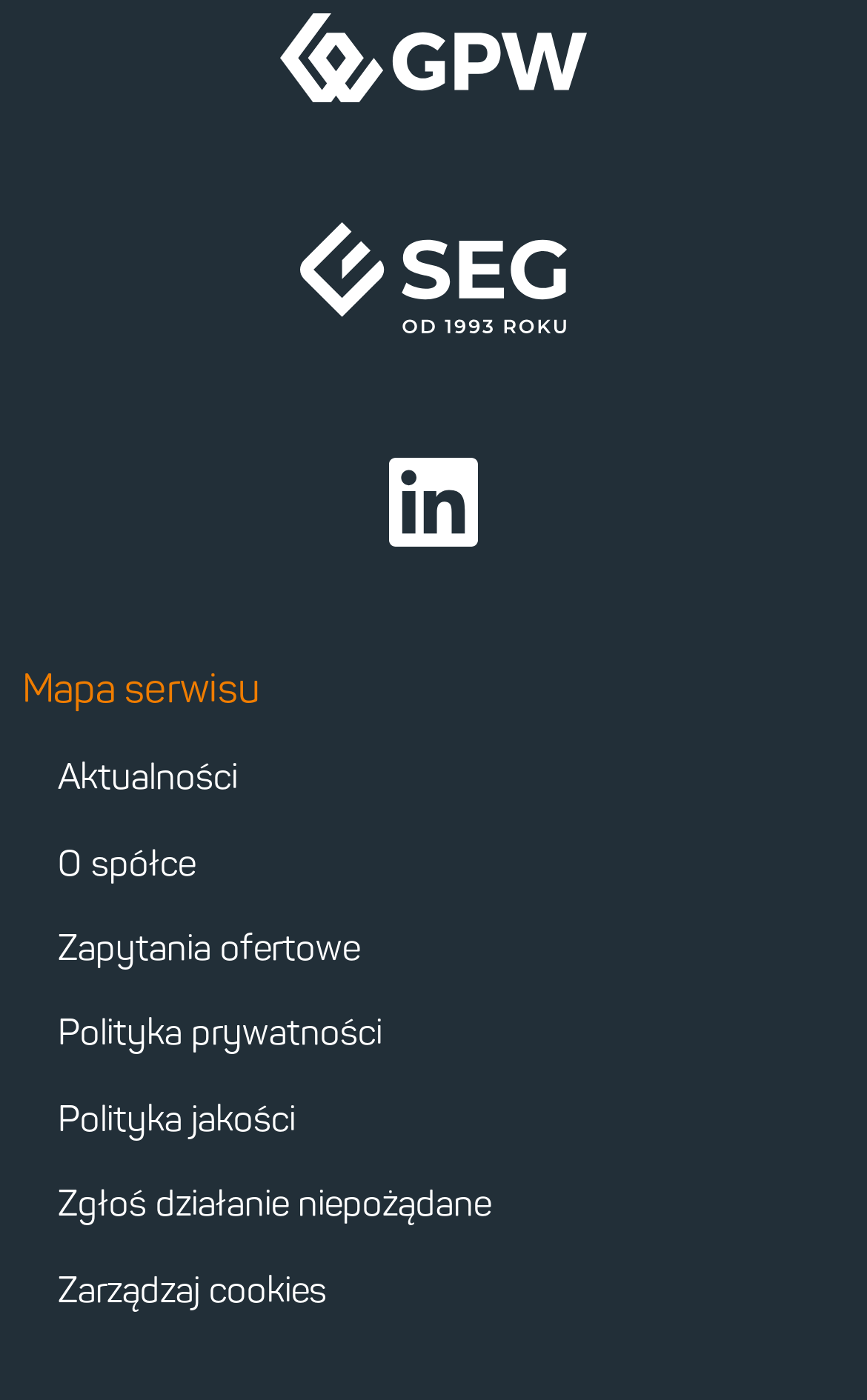Answer the following query with a single word or phrase:
What is the second link from the bottom?

Polityka jakości